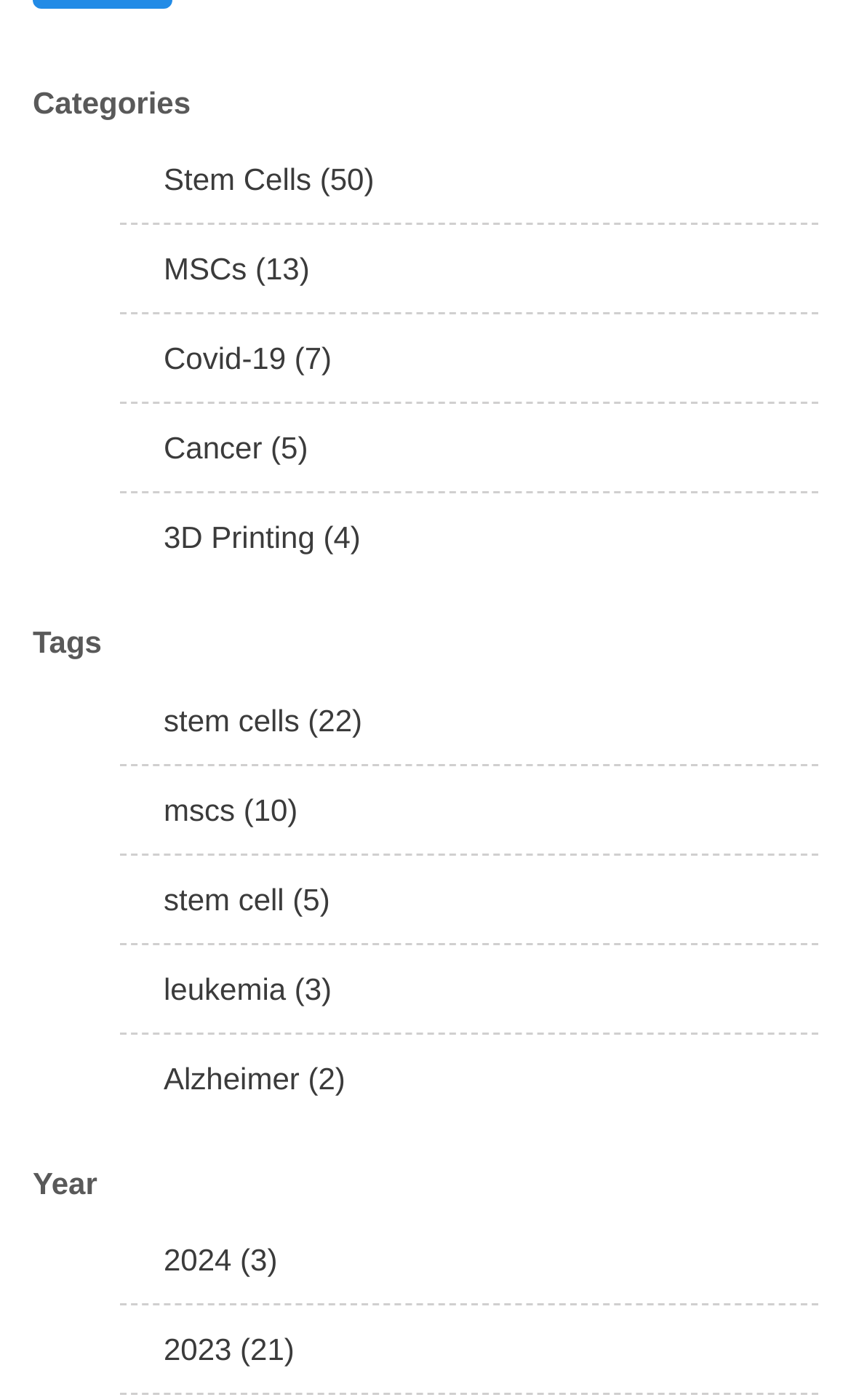Answer with a single word or phrase: 
How many items are associated with the year 2023?

21